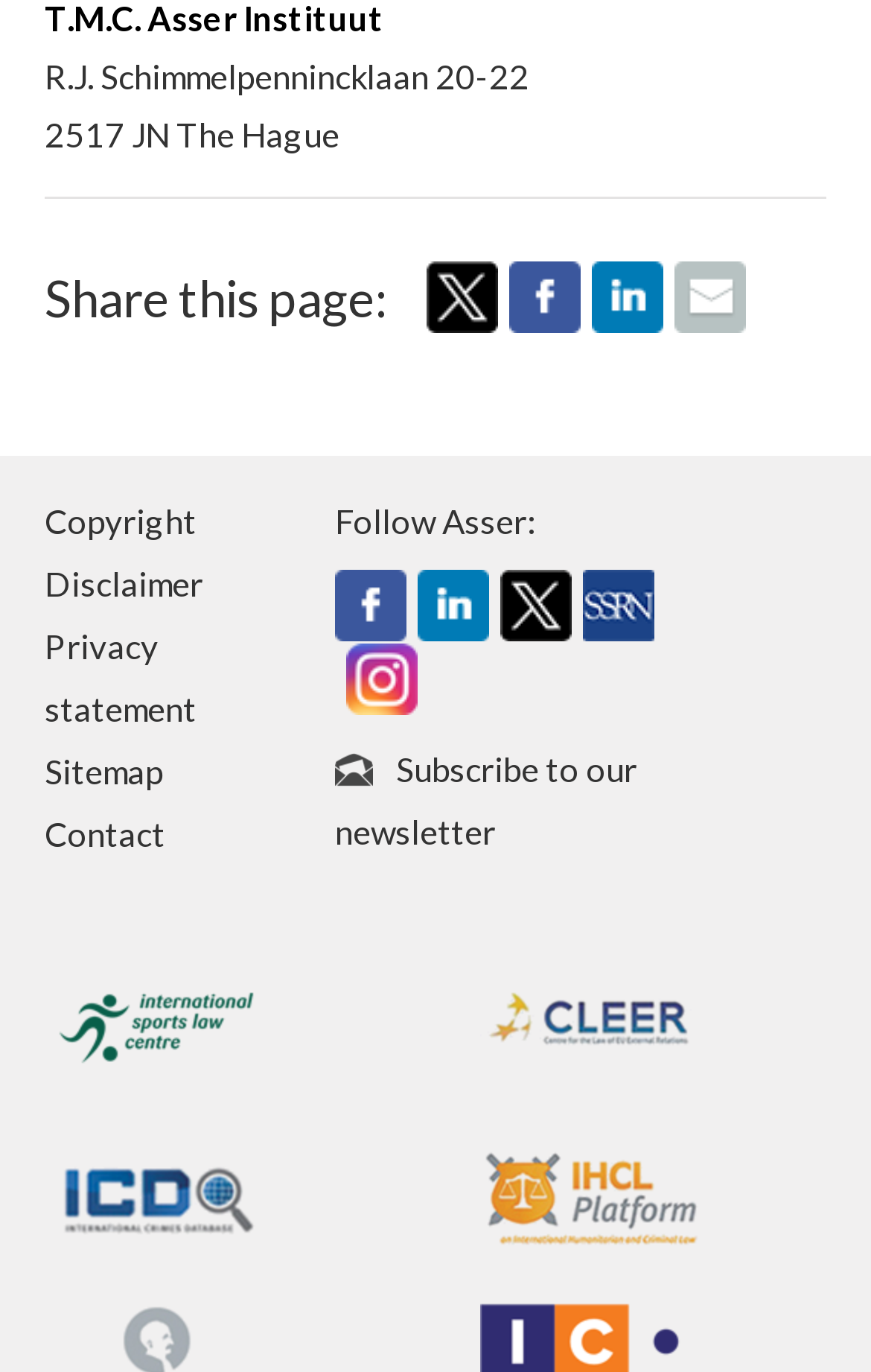What is the address of the institute?
Using the visual information, reply with a single word or short phrase.

R.J. Schimmelpennincklaan 20-22, 2517 JN The Hague